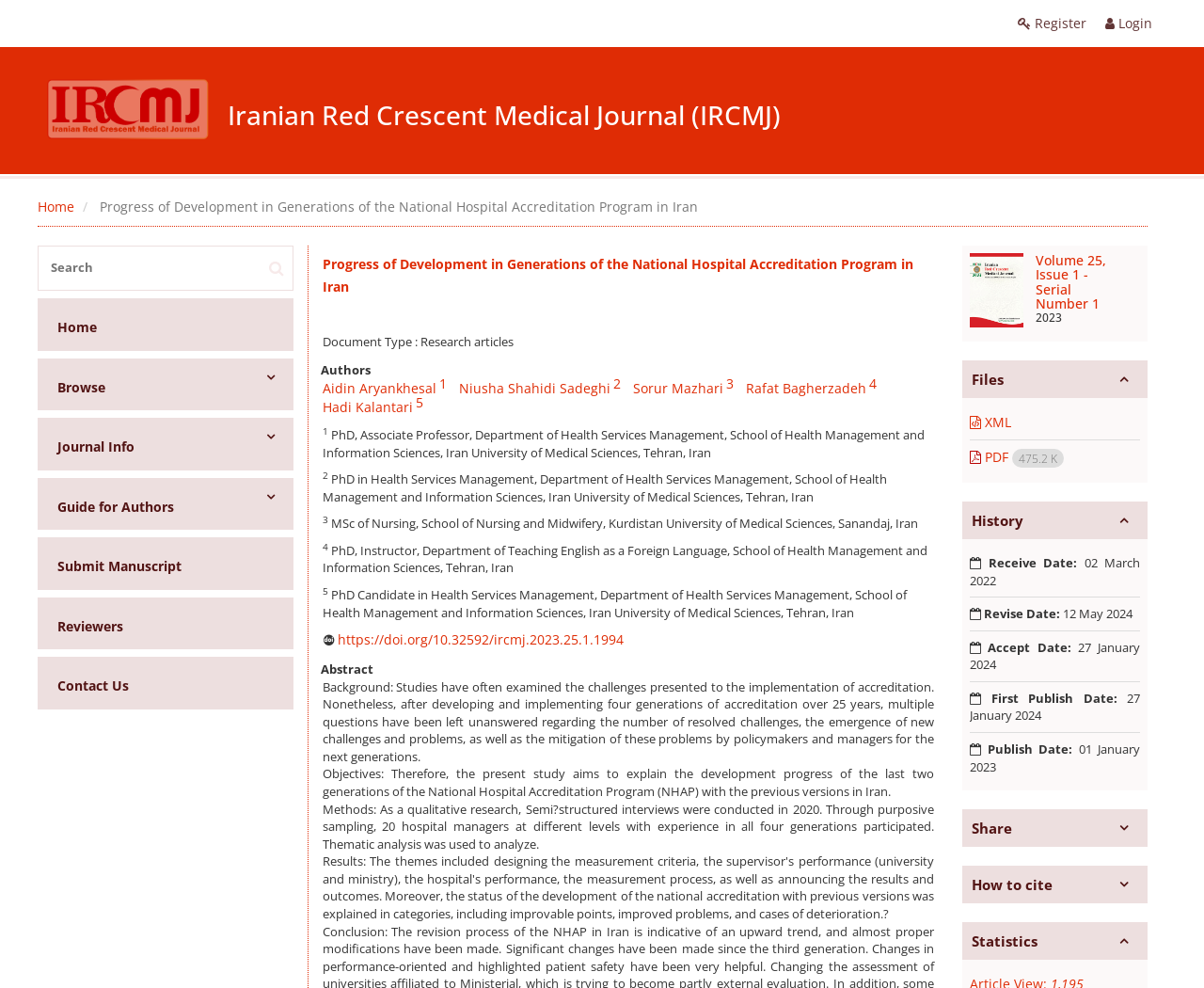Refer to the image and offer a detailed explanation in response to the question: What is the file format of the article?

I found the answer by looking at the section below the article title, where it says 'Files'. There are two file formats available, which are XML and PDF.